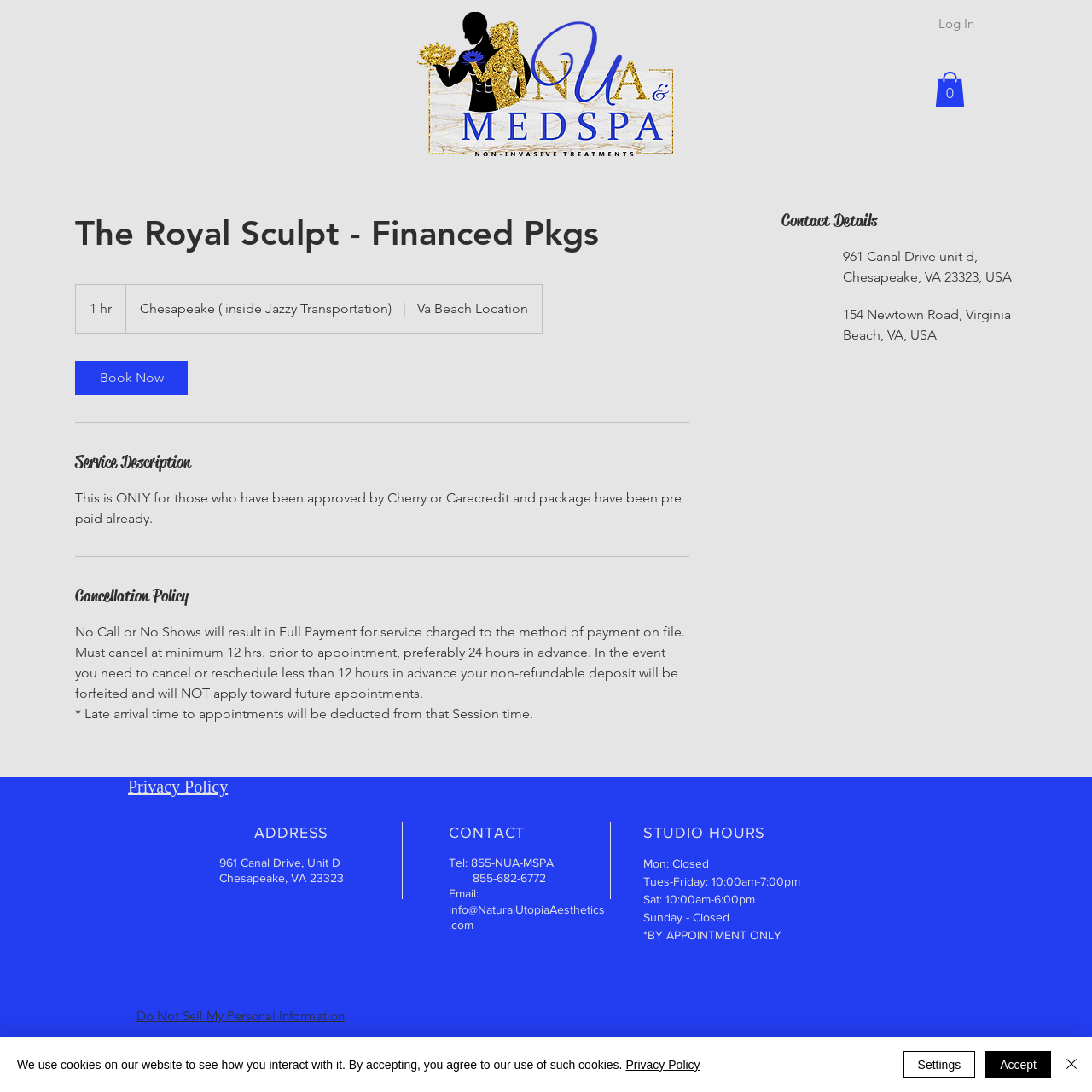Please identify the bounding box coordinates for the region that you need to click to follow this instruction: "Book an appointment".

[0.069, 0.33, 0.172, 0.362]